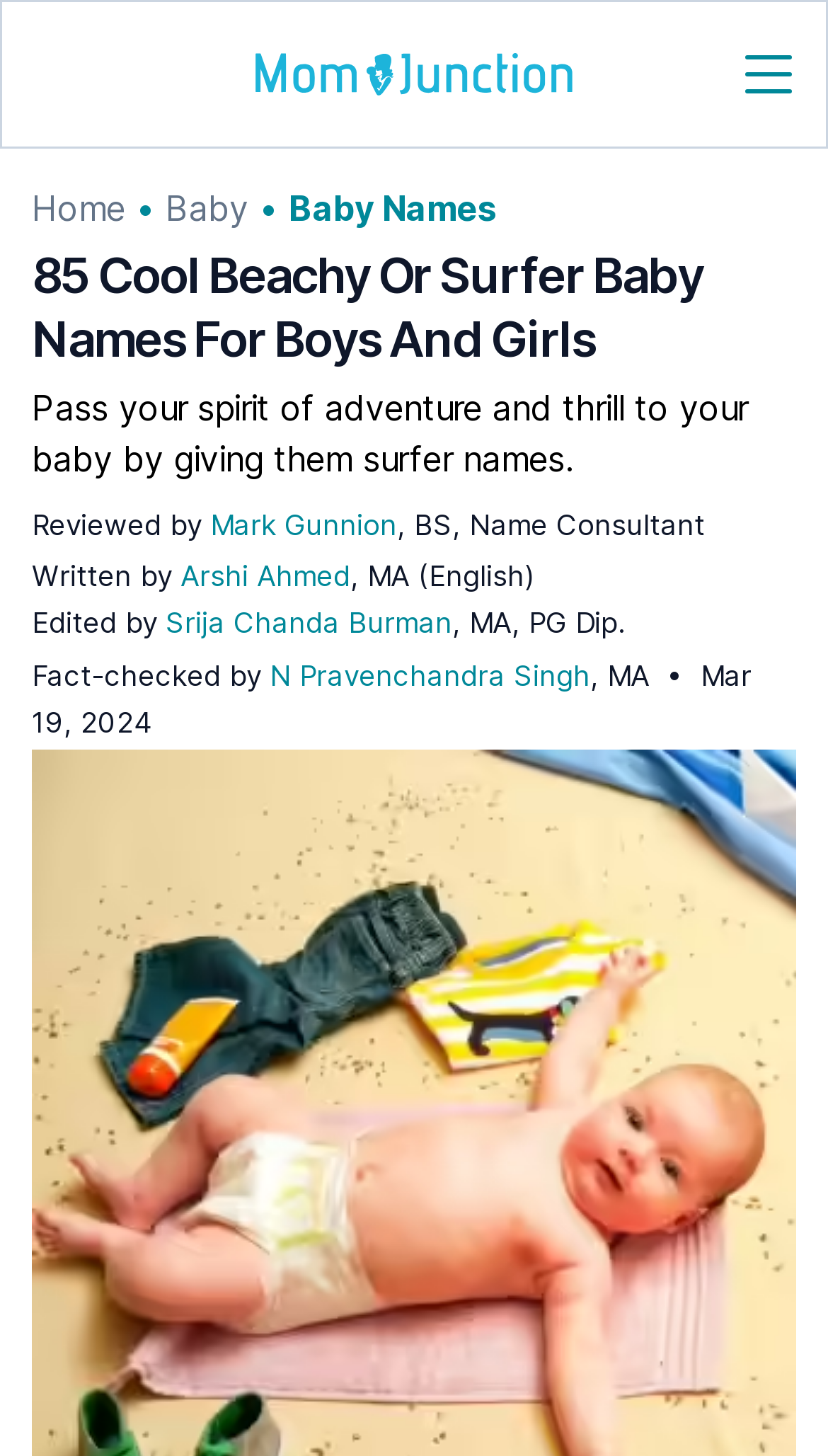Determine the bounding box for the described HTML element: "Baby". Ensure the coordinates are four float numbers between 0 and 1 in the format [left, top, right, bottom].

[0.185, 0.131, 0.279, 0.156]